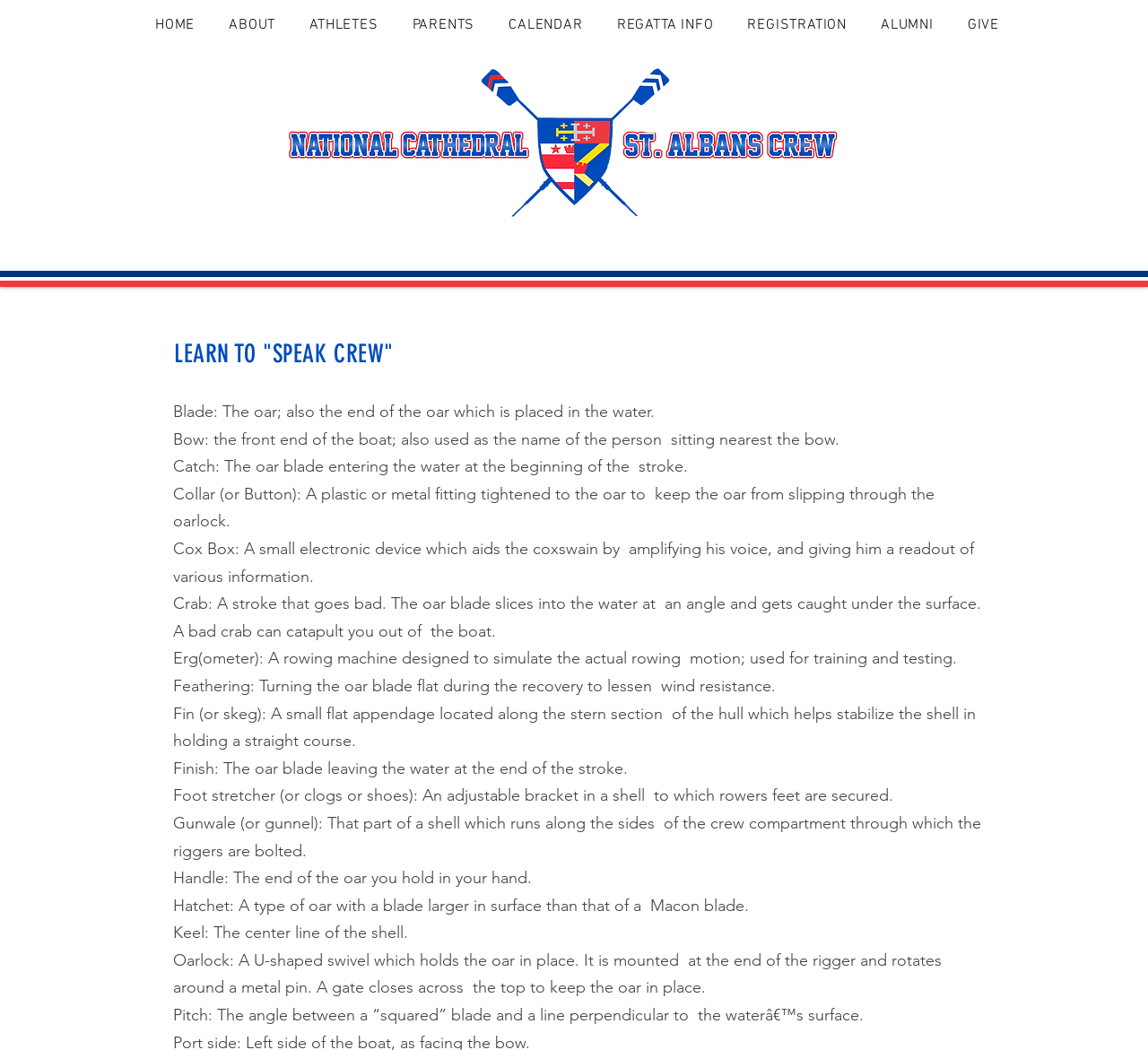Answer with a single word or phrase: 
What is the purpose of the cox box?

Aids the coxswain